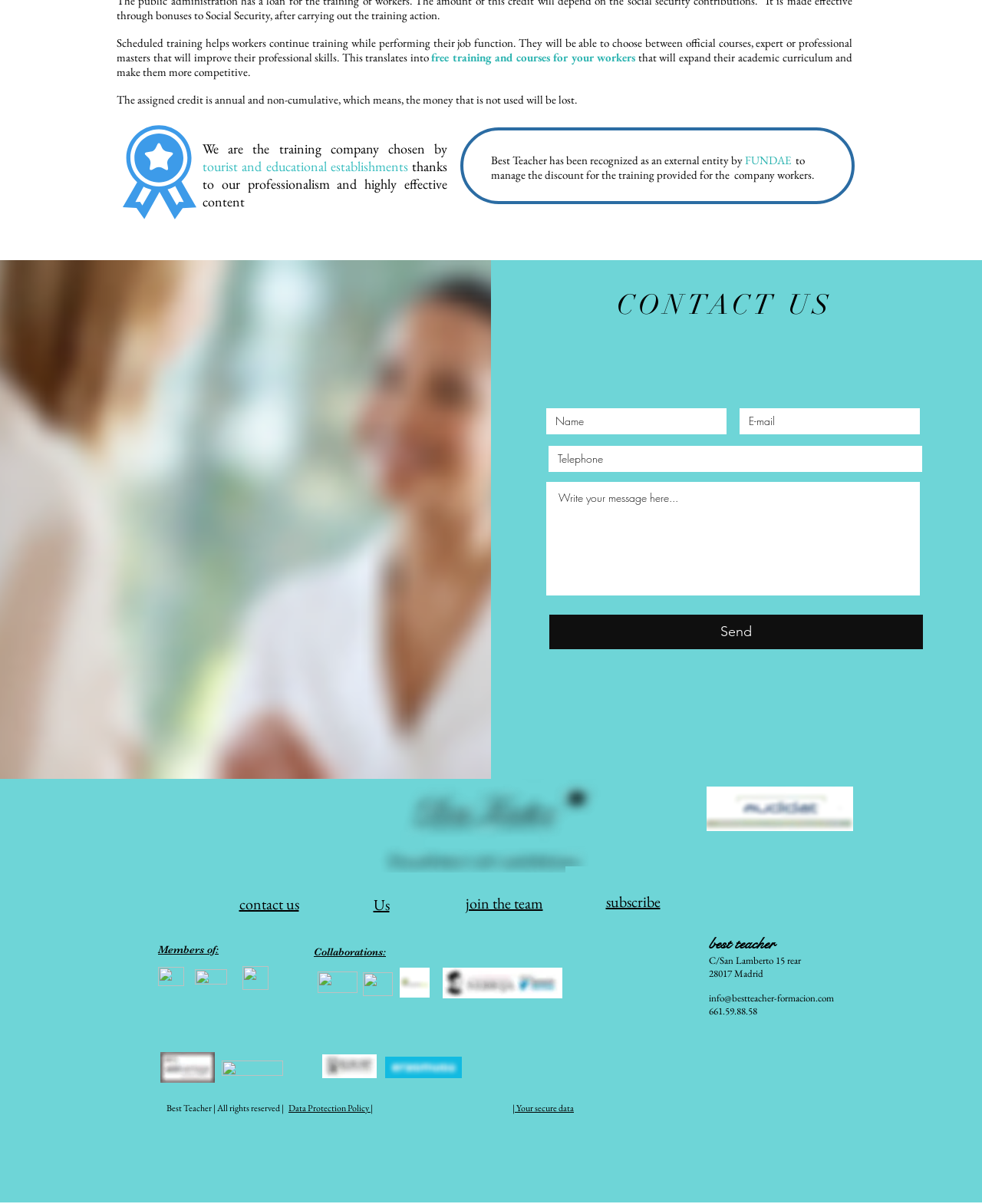What is the name of the company recognized by FUNDAE?
Based on the visual, give a brief answer using one word or a short phrase.

Best Teacher